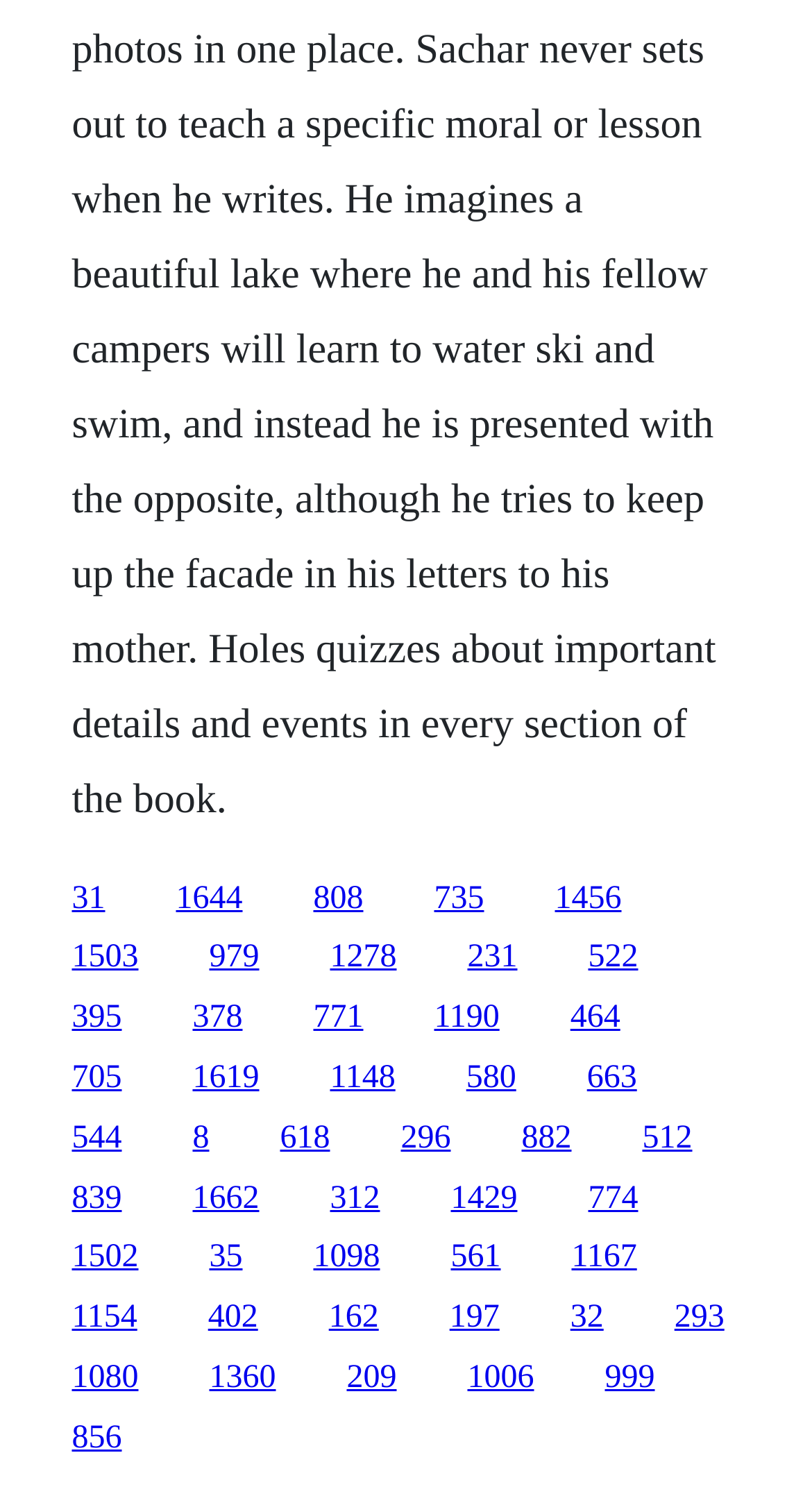Highlight the bounding box coordinates of the element you need to click to perform the following instruction: "follow the third link."

[0.386, 0.592, 0.447, 0.616]